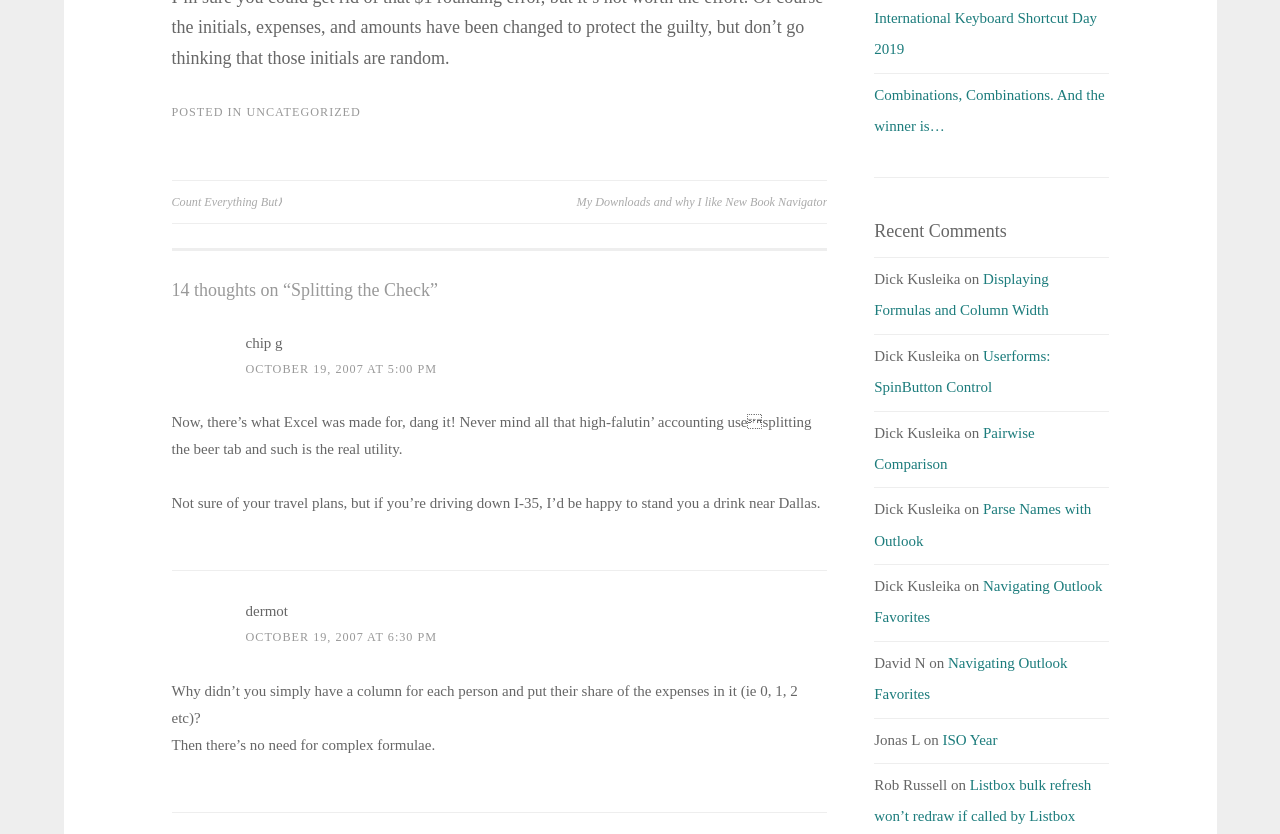What is the title of the link above the 'Recent Comments' section?
Based on the image content, provide your answer in one word or a short phrase.

International Keyboard Shortcut Day 2019